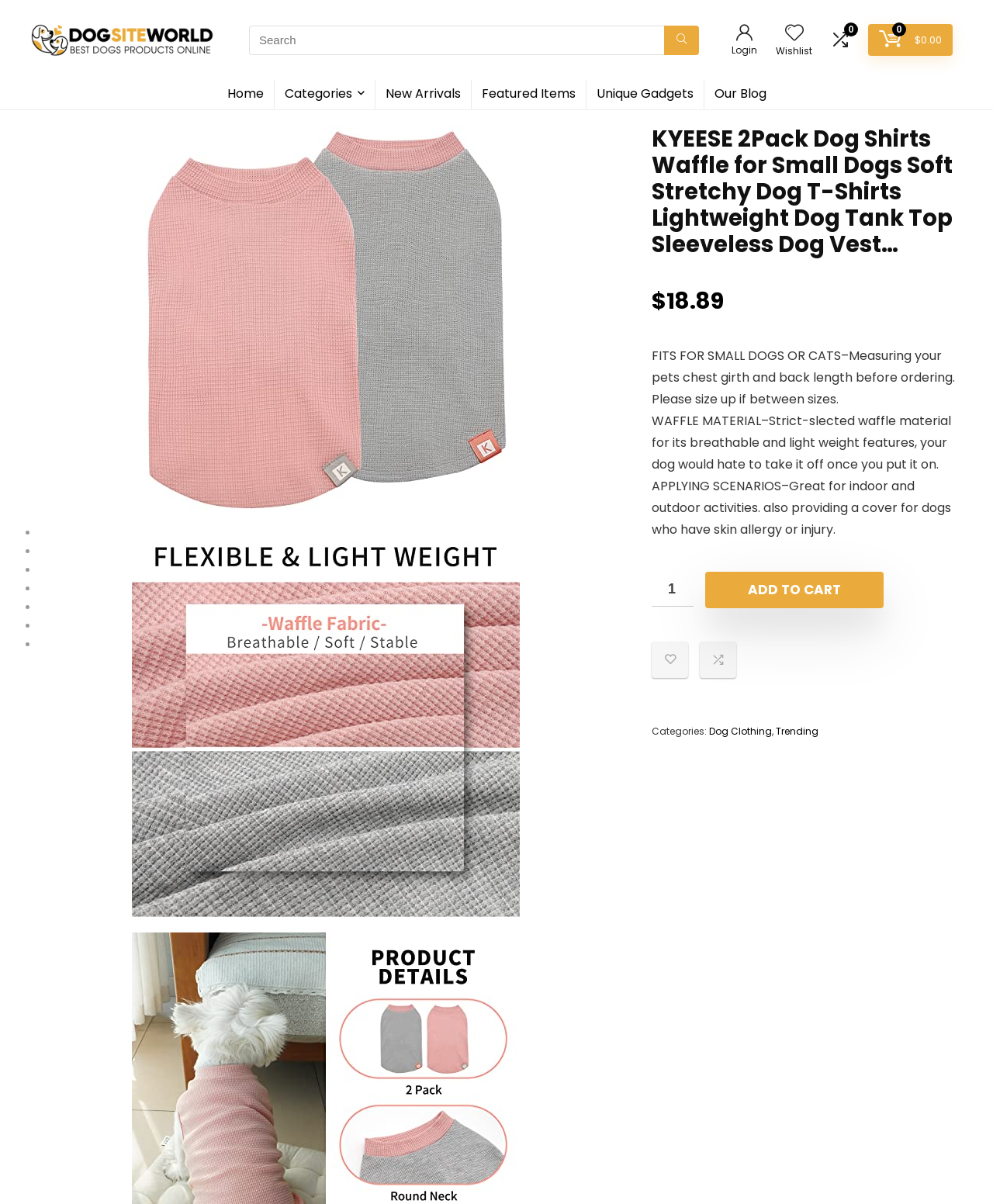Please specify the bounding box coordinates of the element that should be clicked to execute the given instruction: 'Login to your account'. Ensure the coordinates are four float numbers between 0 and 1, expressed as [left, top, right, bottom].

[0.79, 0.017, 0.809, 0.039]